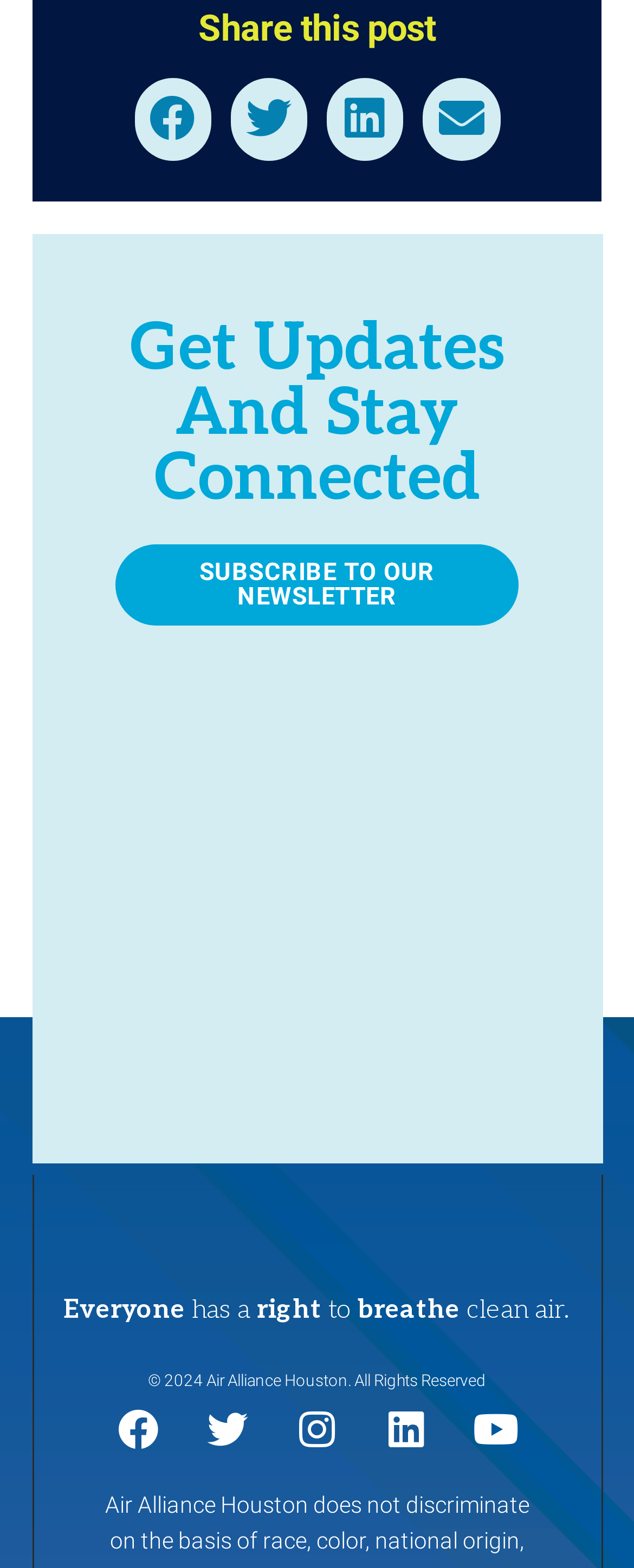Please determine the bounding box coordinates of the element to click on in order to accomplish the following task: "go to blog". Ensure the coordinates are four float numbers ranging from 0 to 1, i.e., [left, top, right, bottom].

None